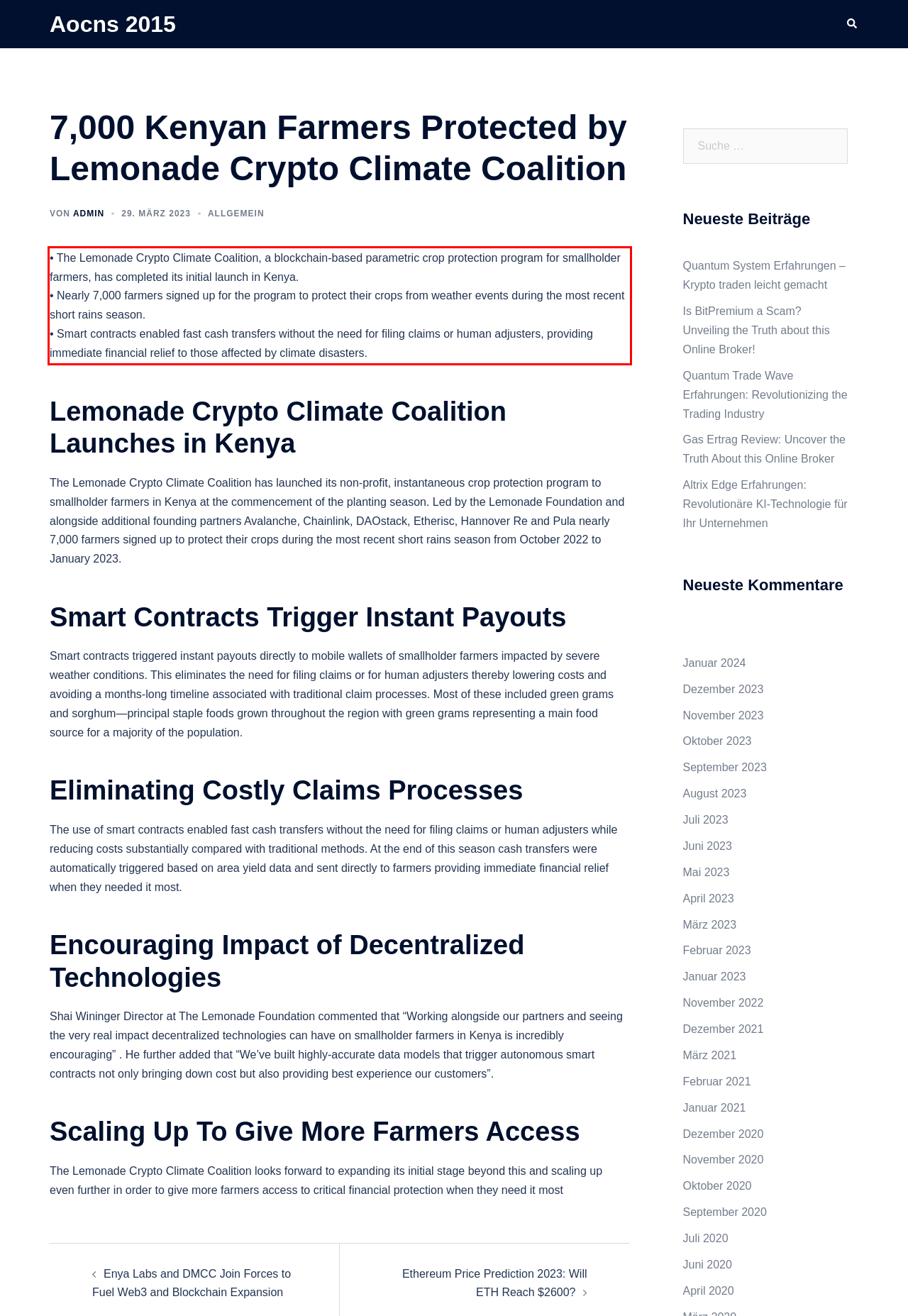With the given screenshot of a webpage, locate the red rectangle bounding box and extract the text content using OCR.

• The Lemonade Crypto Climate Coalition, a blockchain-based parametric crop protection program for smallholder farmers, has completed its initial launch in Kenya. • Nearly 7,000 farmers signed up for the program to protect their crops from weather events during the most recent short rains season. • Smart contracts enabled fast cash transfers without the need for filing claims or human adjusters, providing immediate financial relief to those affected by climate disasters.